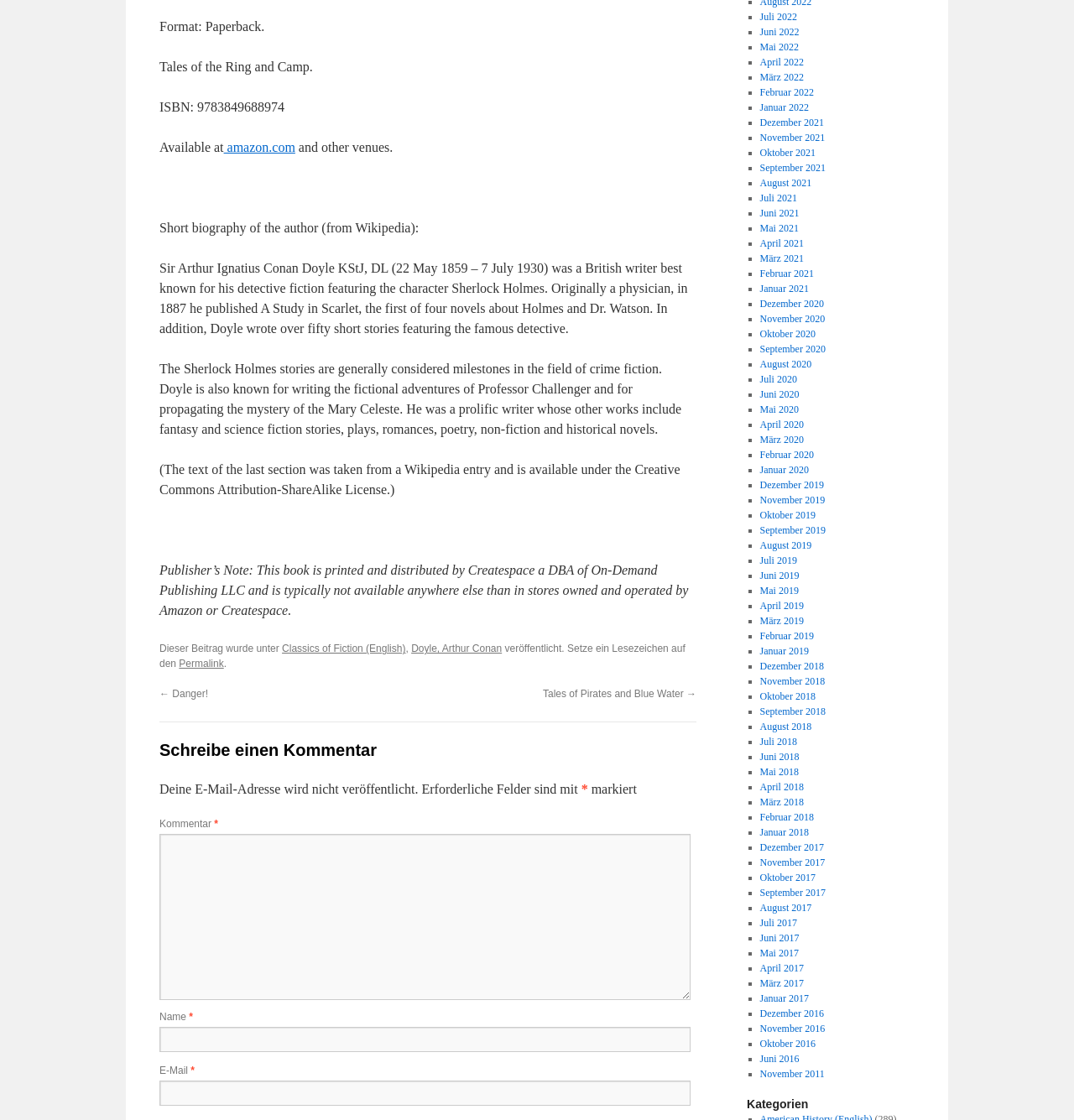Using the description: "Classics of Fiction (English)", identify the bounding box of the corresponding UI element in the screenshot.

[0.263, 0.574, 0.378, 0.584]